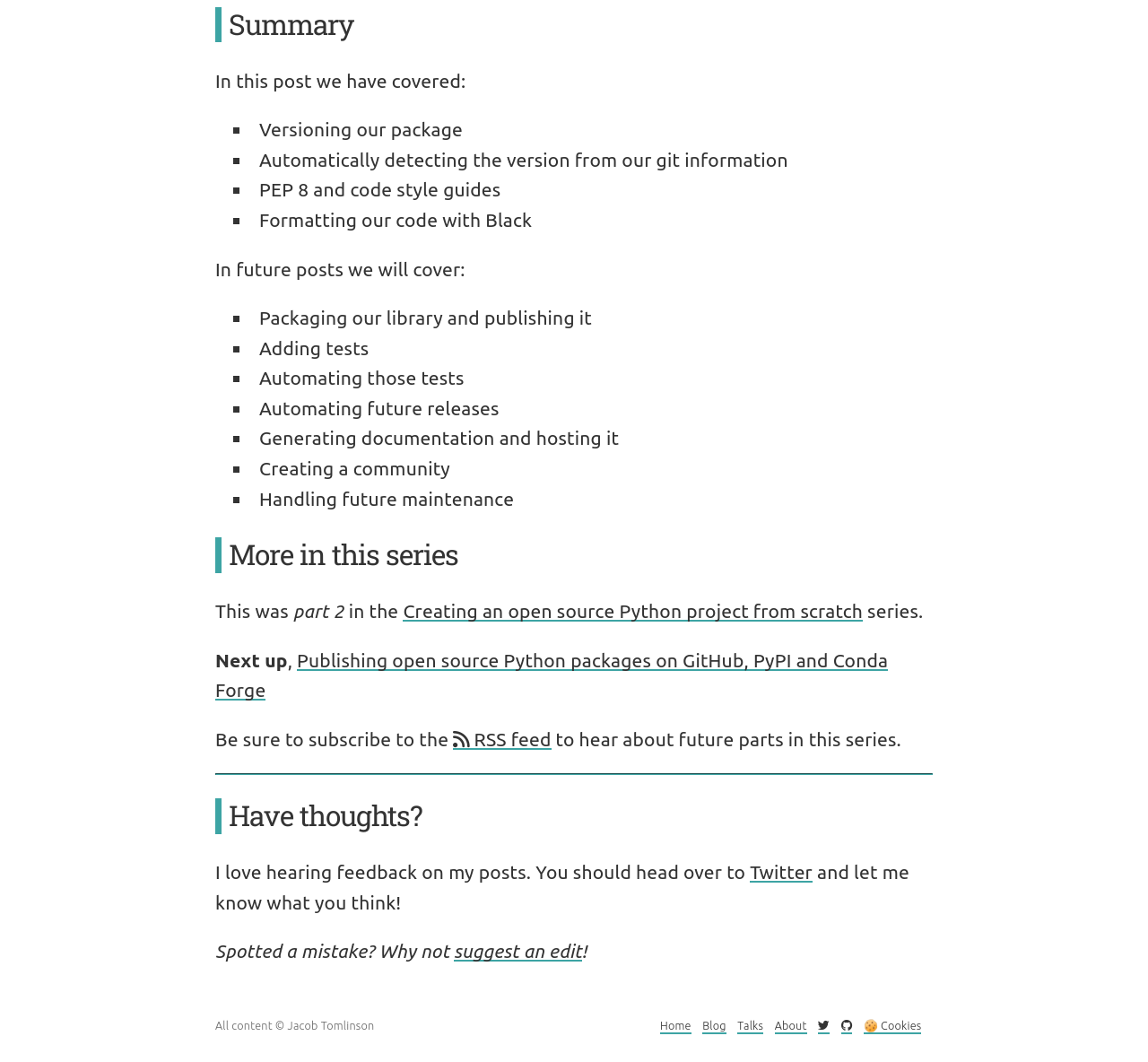Provide the bounding box coordinates for the UI element that is described as: "RSS feed".

[0.395, 0.686, 0.48, 0.706]